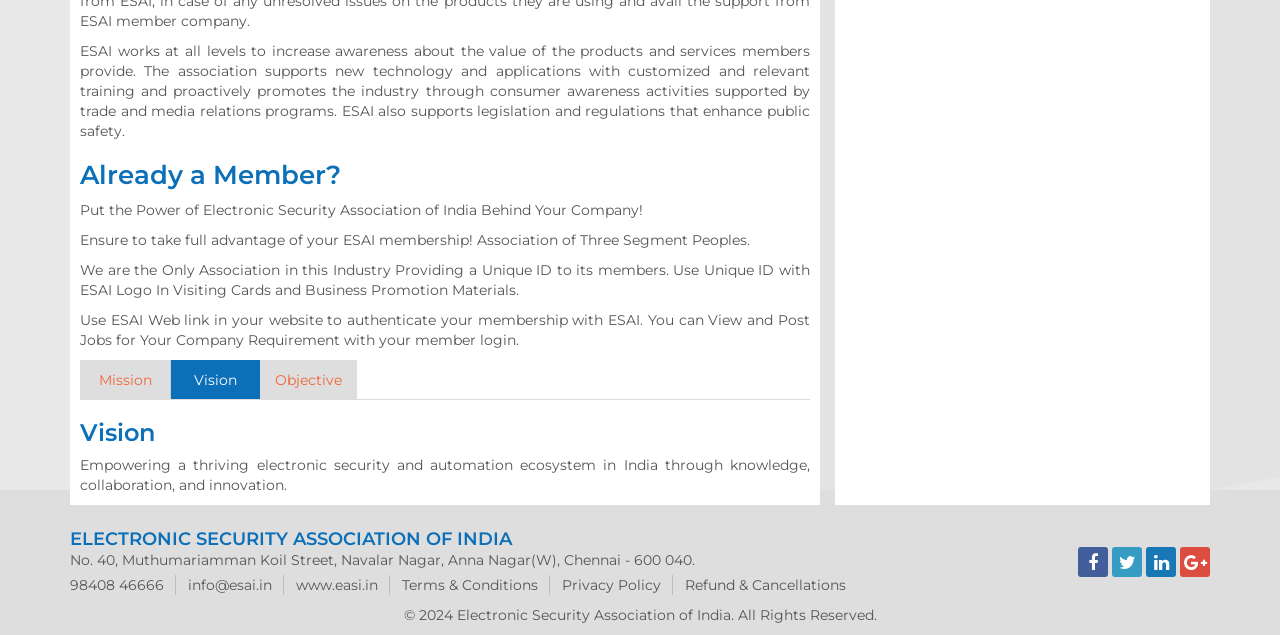How can members authenticate their membership?
Craft a detailed and extensive response to the question.

According to the webpage, members can authenticate their membership by using the ESAI web link in their website, which allows them to view and post jobs for their company requirements with their member login.